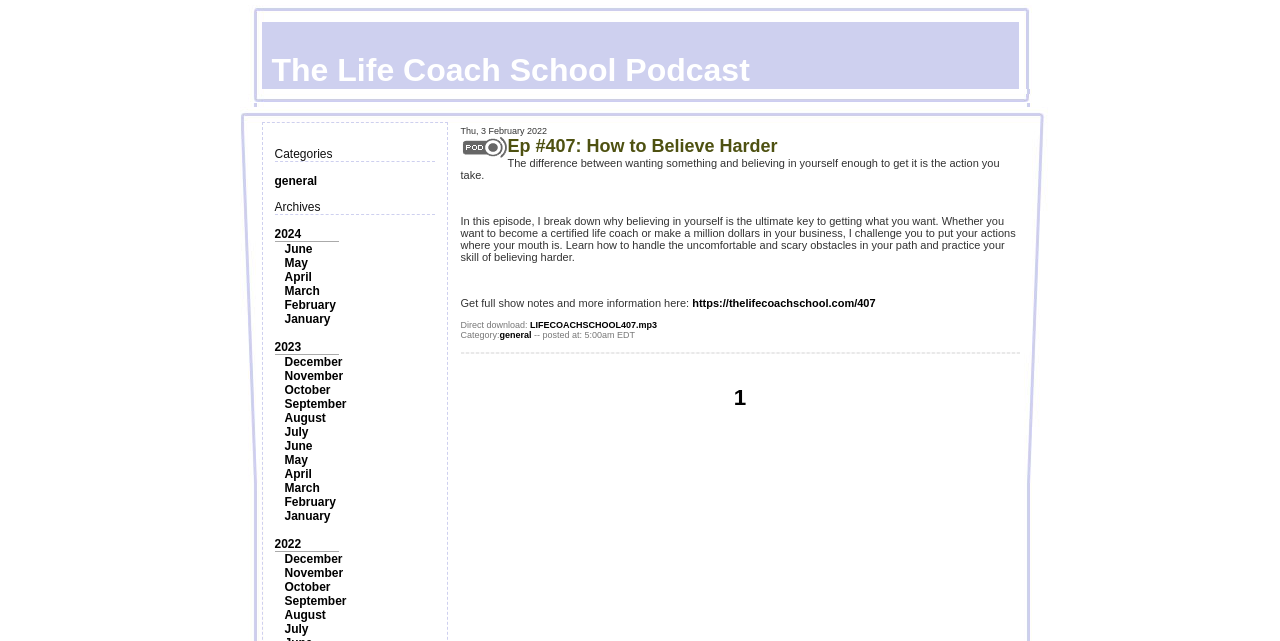Determine the bounding box coordinates of the section I need to click to execute the following instruction: "Go to the June 2022 page". Provide the coordinates as four float numbers between 0 and 1, i.e., [left, top, right, bottom].

[0.222, 0.378, 0.244, 0.399]